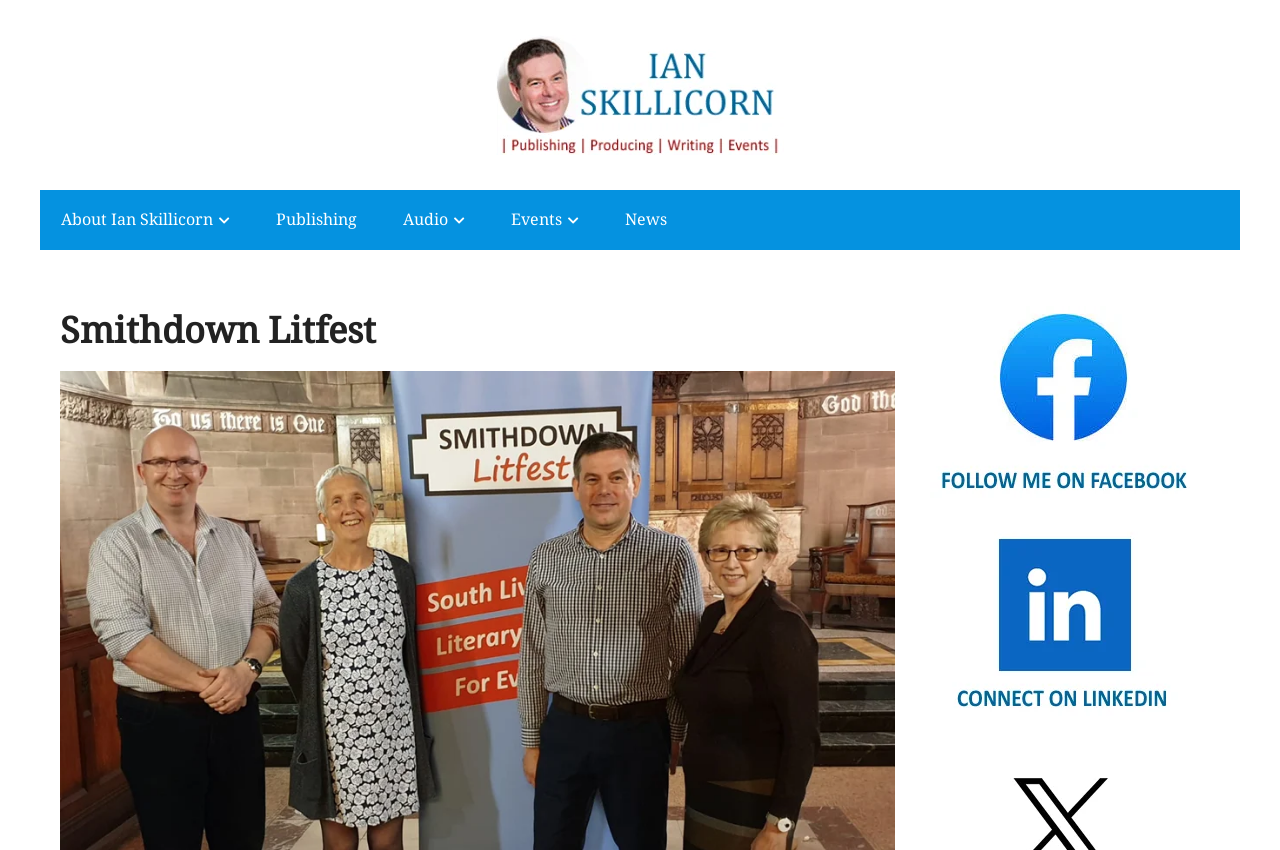What is the text of the main heading on the webpage?
Please provide a single word or phrase as your answer based on the screenshot.

Smithdown Litfest